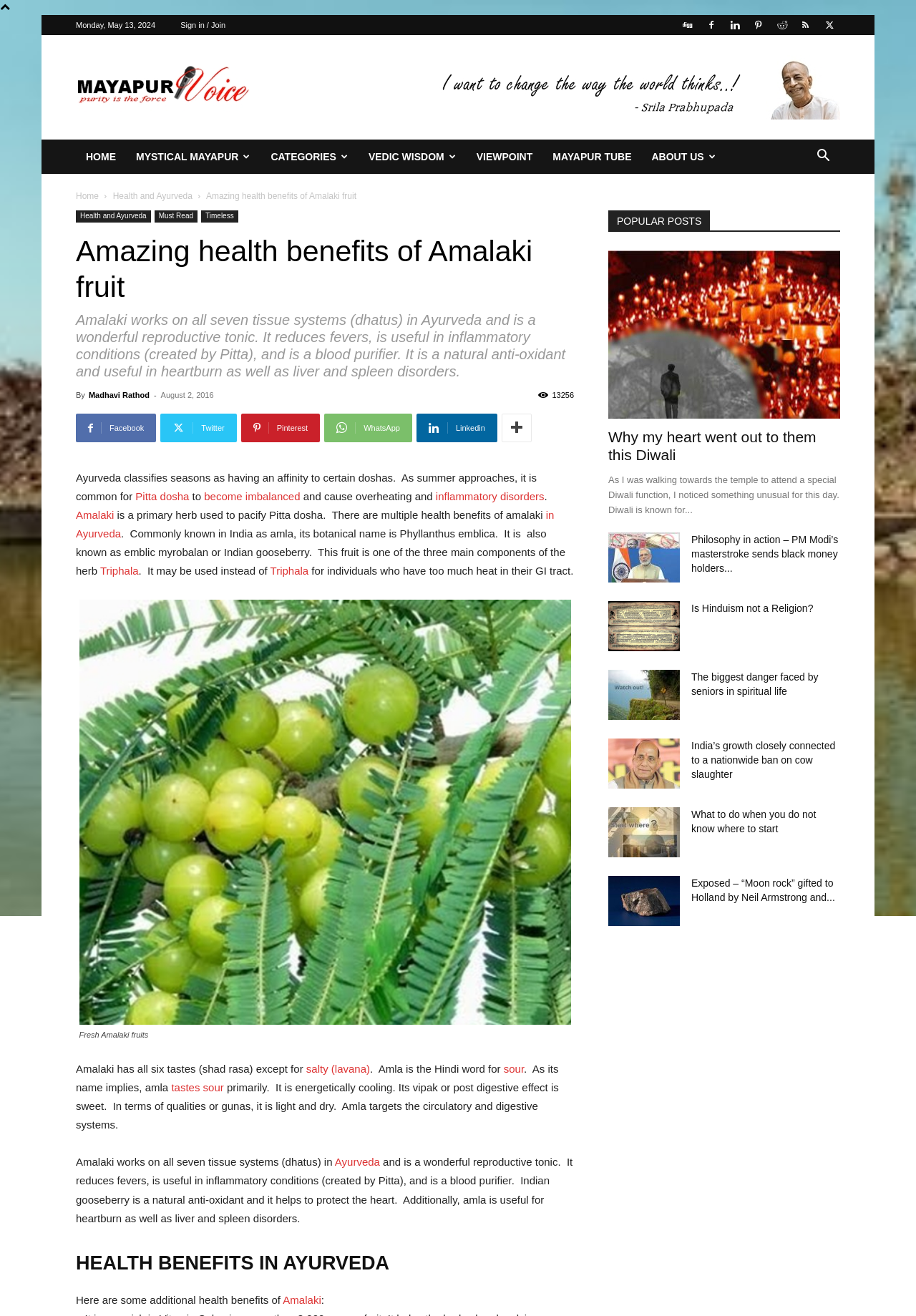Determine the bounding box coordinates of the UI element described by: "Sign in / Join".

[0.197, 0.016, 0.246, 0.022]